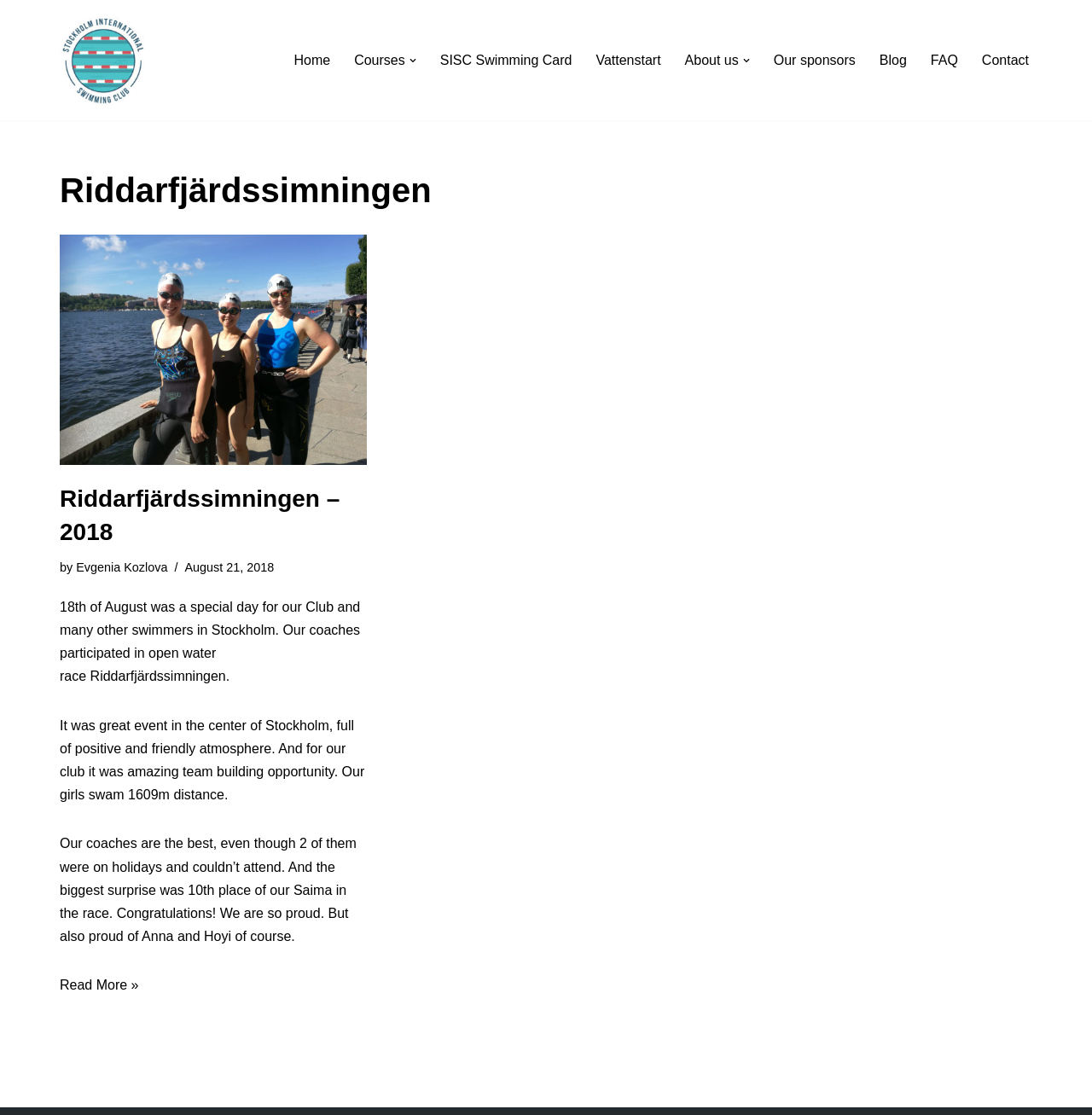What is the position of Saima in the race?
We need a detailed and meticulous answer to the question.

The article mentions that Saima, a member of the swimming club, achieved a surprising 10th place in the Riddarfjärdssimningen open water race, which is a notable achievement.